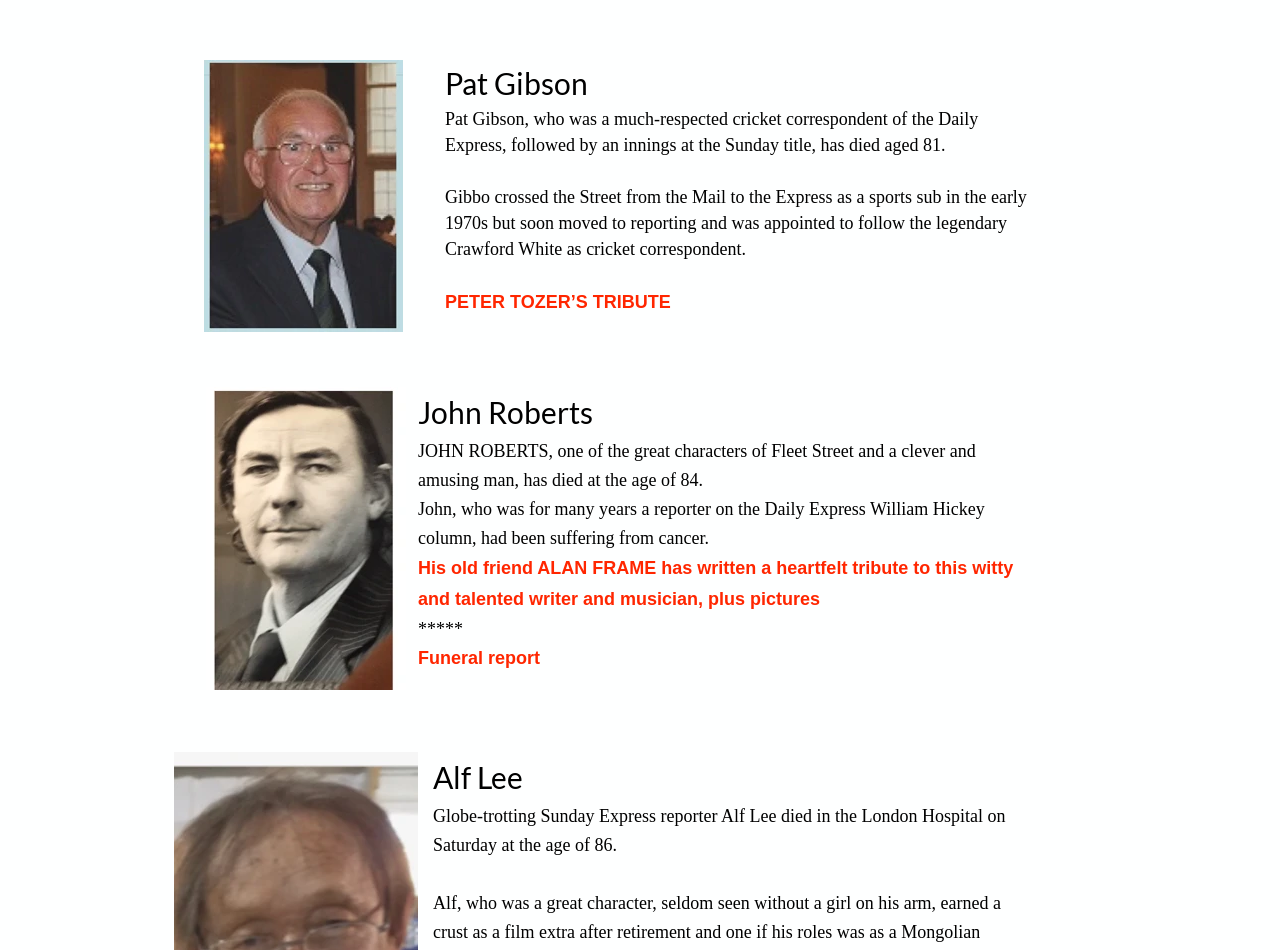Using the format (top-left x, top-left y, bottom-right x, bottom-right y), and given the element description, identify the bounding box coordinates within the screenshot: Funeral report

[0.327, 0.682, 0.422, 0.703]